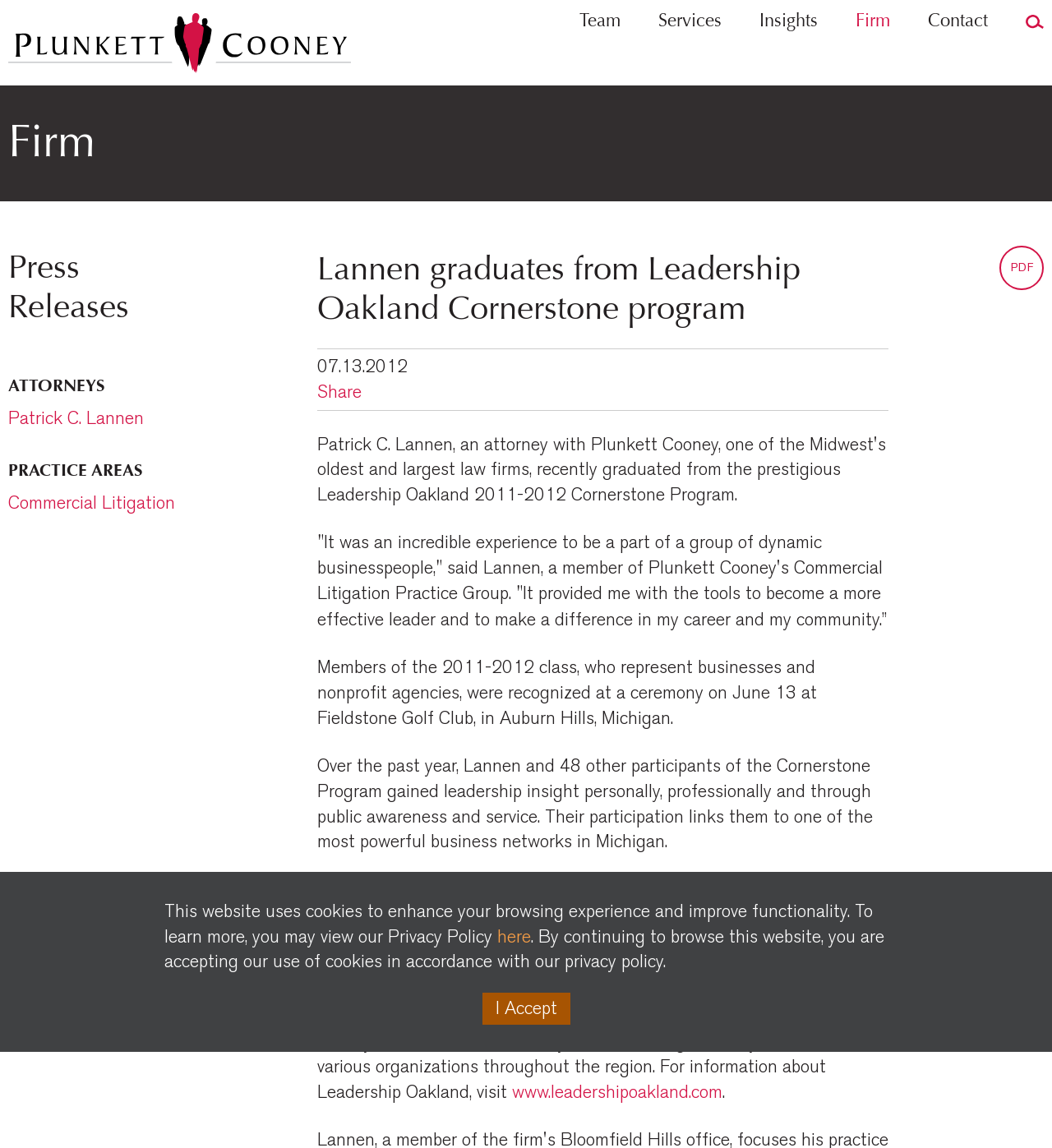Determine the bounding box coordinates for the area that needs to be clicked to fulfill this task: "Read press releases". The coordinates must be given as four float numbers between 0 and 1, i.e., [left, top, right, bottom].

[0.008, 0.218, 0.203, 0.301]